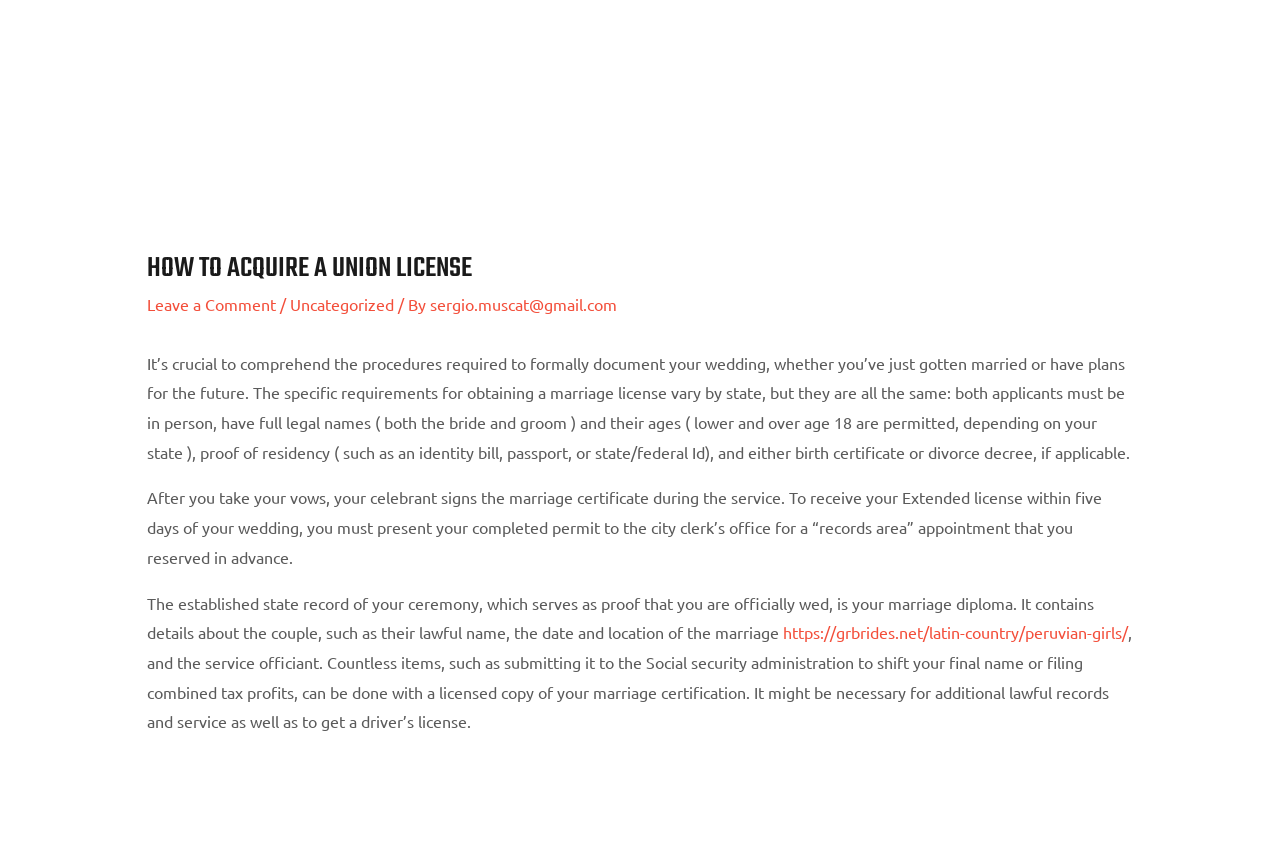Who signs the marriage certificate during the service?
Please ensure your answer is as detailed and informative as possible.

After the couple takes their vows, the celebrant signs the marriage certificate during the service.